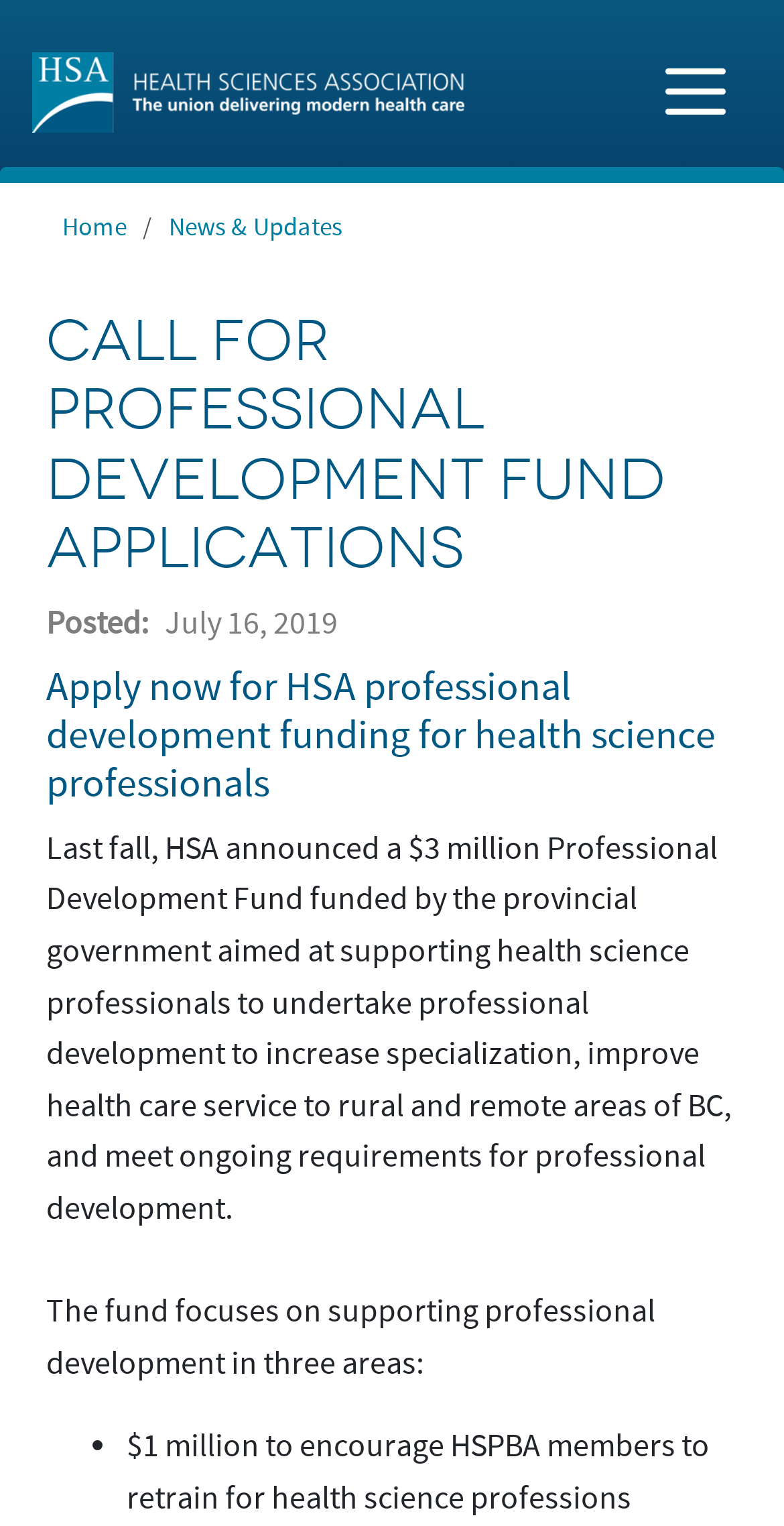Find and generate the main title of the webpage.

CALL FOR PROFESSIONAL DEVELOPMENT FUND APPLICATIONS